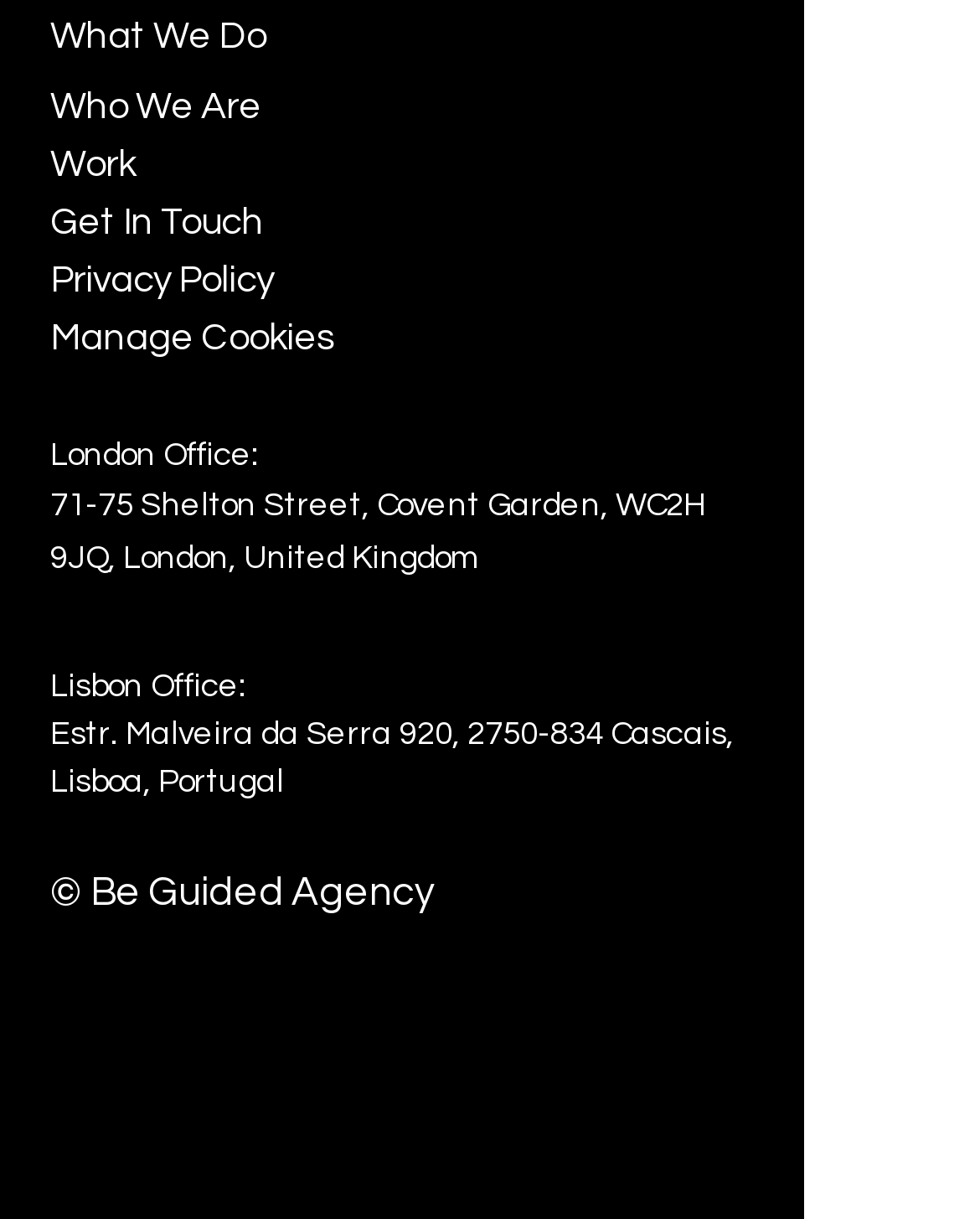Please identify the bounding box coordinates of the clickable element to fulfill the following instruction: "Visit the London Office page". The coordinates should be four float numbers between 0 and 1, i.e., [left, top, right, bottom].

[0.051, 0.359, 0.264, 0.388]